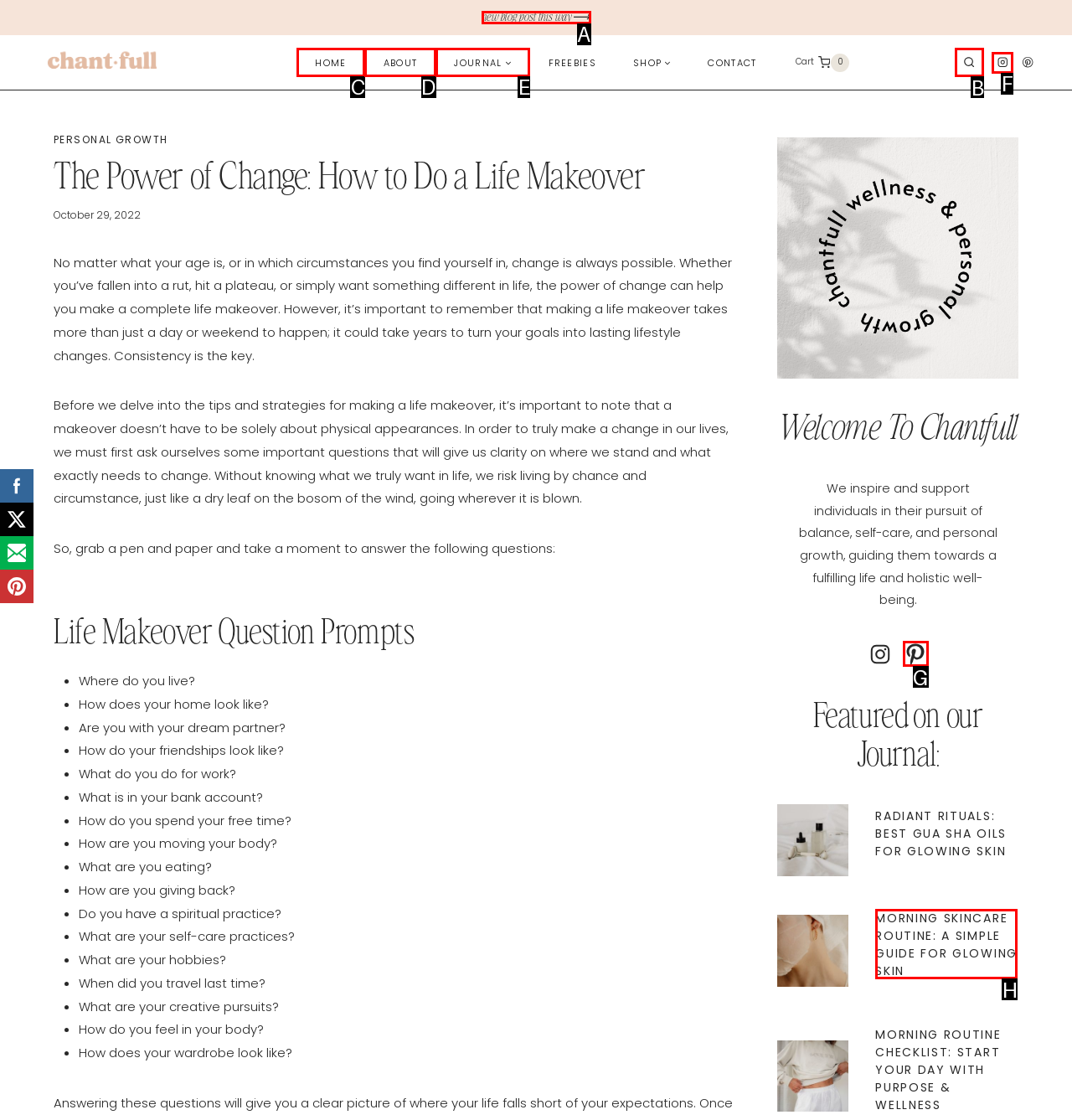Tell me the letter of the HTML element that best matches the description: new blog post this way⟶ from the provided options.

A